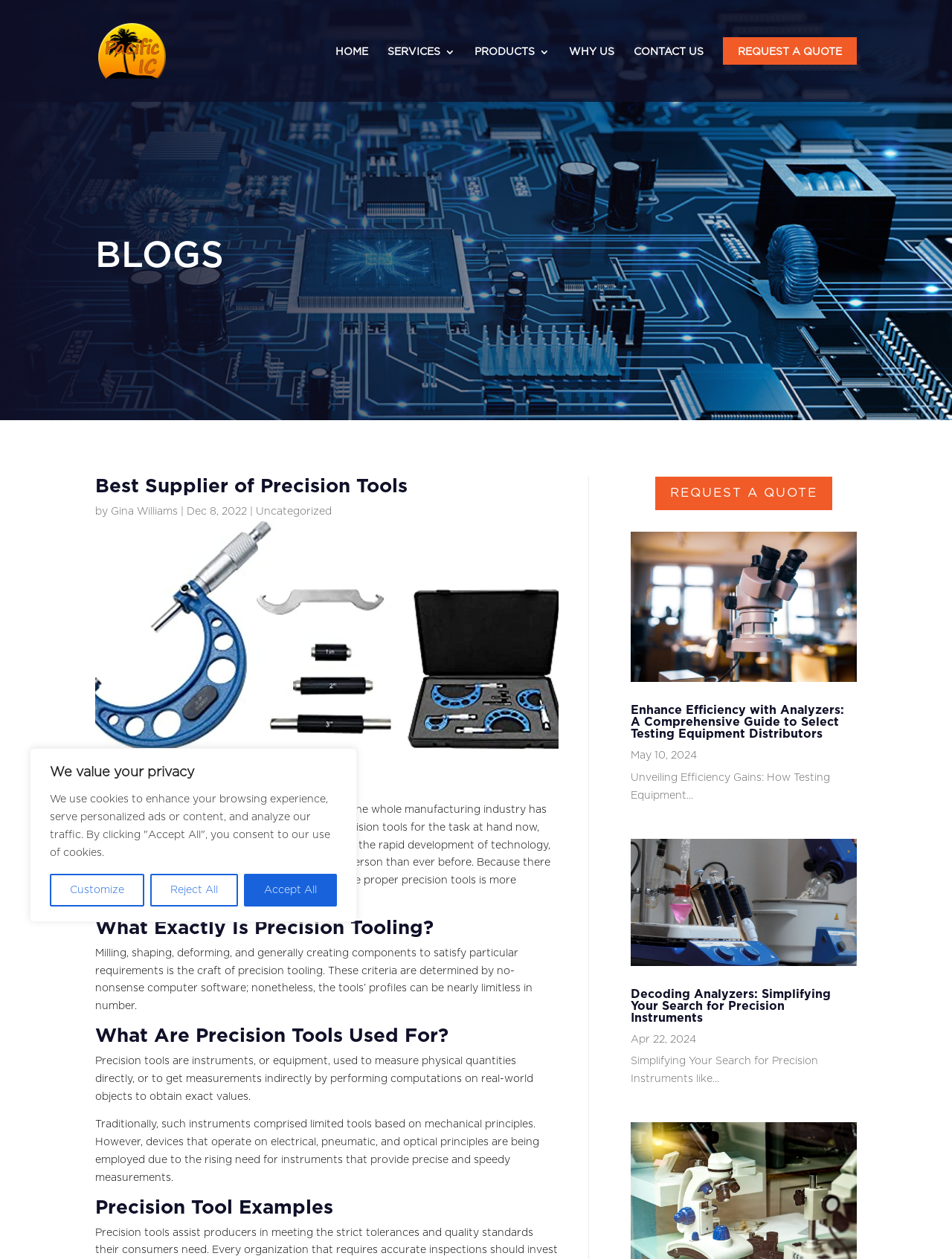Find the bounding box coordinates of the area to click in order to follow the instruction: "Click the 'REQUEST A QUOTE' link".

[0.767, 0.031, 0.892, 0.051]